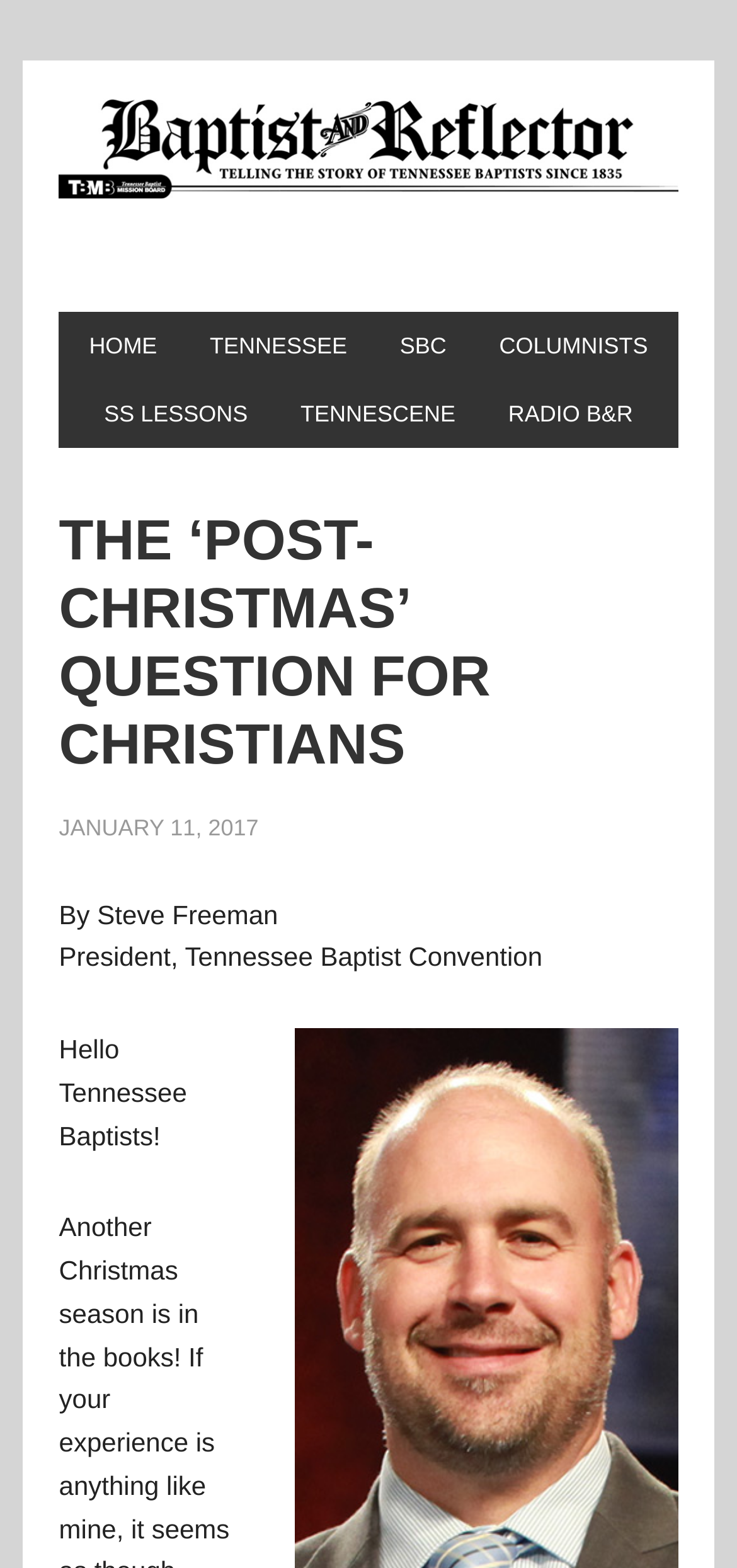Can you find the bounding box coordinates for the element that needs to be clicked to execute this instruction: "read columnists"? The coordinates should be given as four float numbers between 0 and 1, i.e., [left, top, right, bottom].

[0.647, 0.199, 0.91, 0.242]